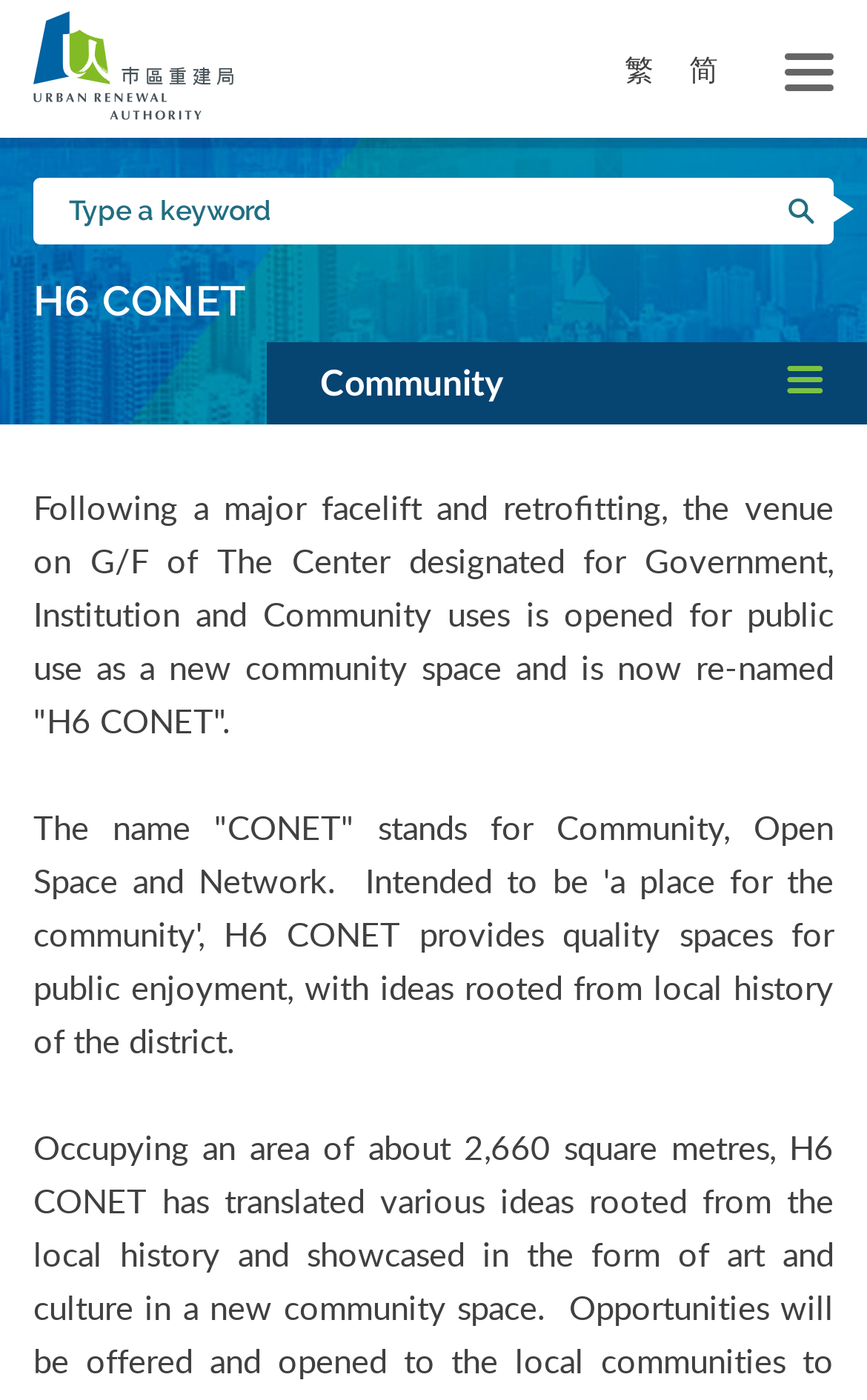Please provide a comprehensive answer to the question below using the information from the image: What can be done on the webpage?

The functionality of the webpage is obtained from the button element 'Search' which is located at the top of the webpage, indicating that users can search for something on the webpage.